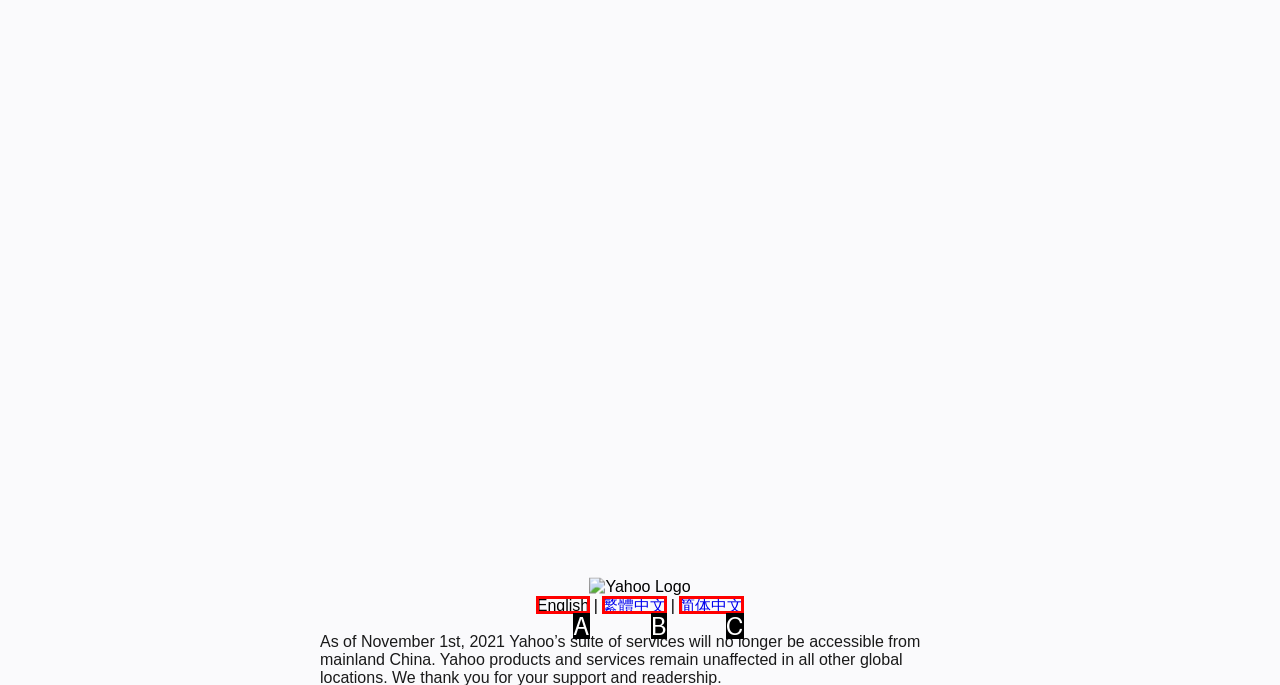Identify which HTML element matches the description: Judaism 101
Provide your answer in the form of the letter of the correct option from the listed choices.

None